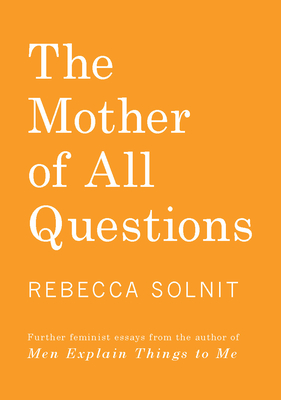What is the font color of the title?
Give a detailed response to the question by analyzing the screenshot.

The font color of the title is white, as stated in the caption, which emphasizes its significance by displaying it in bold typography at the center of the cover.